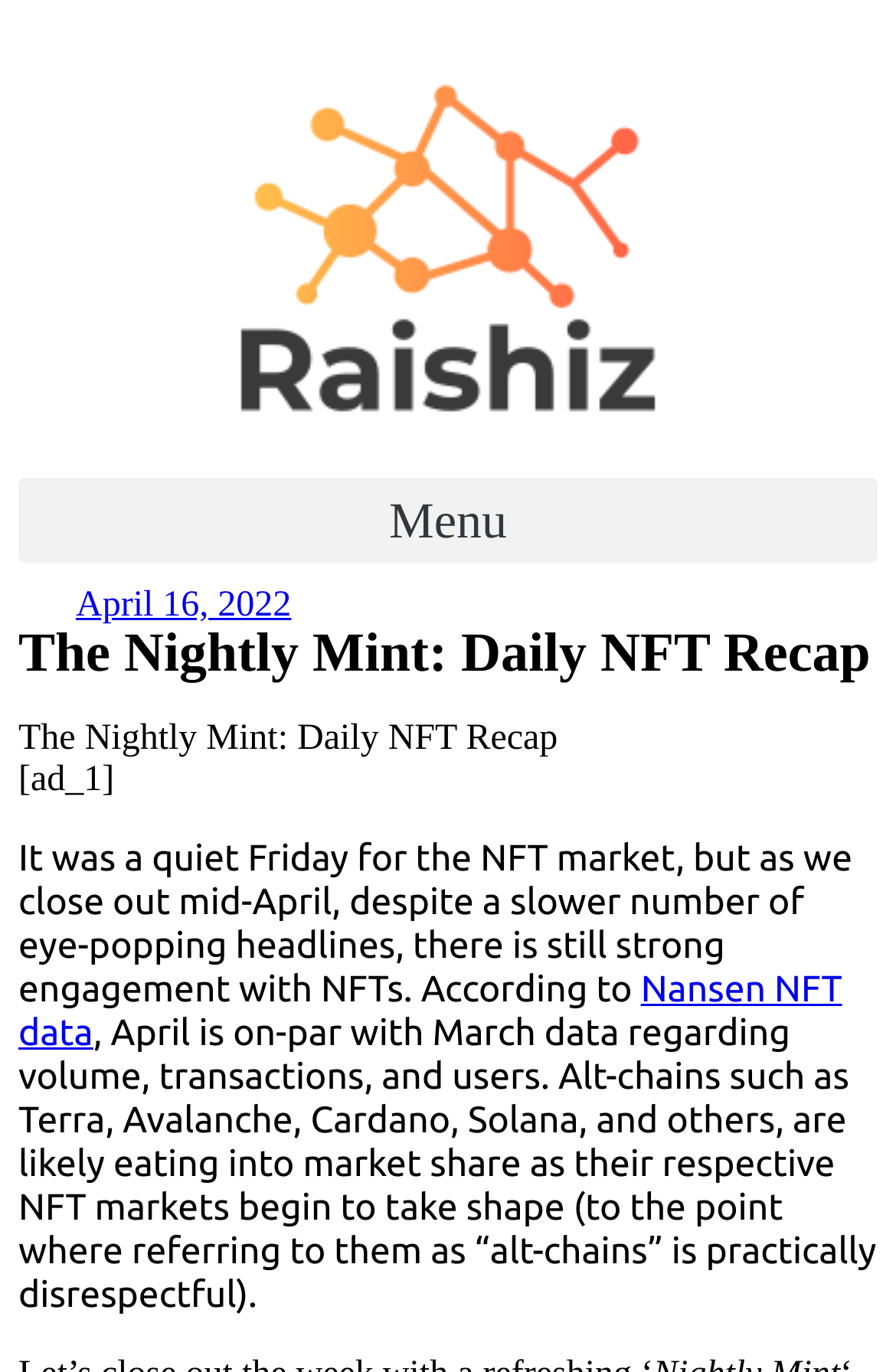Extract the heading text from the webpage.

The Nightly Mint: Daily NFT Recap